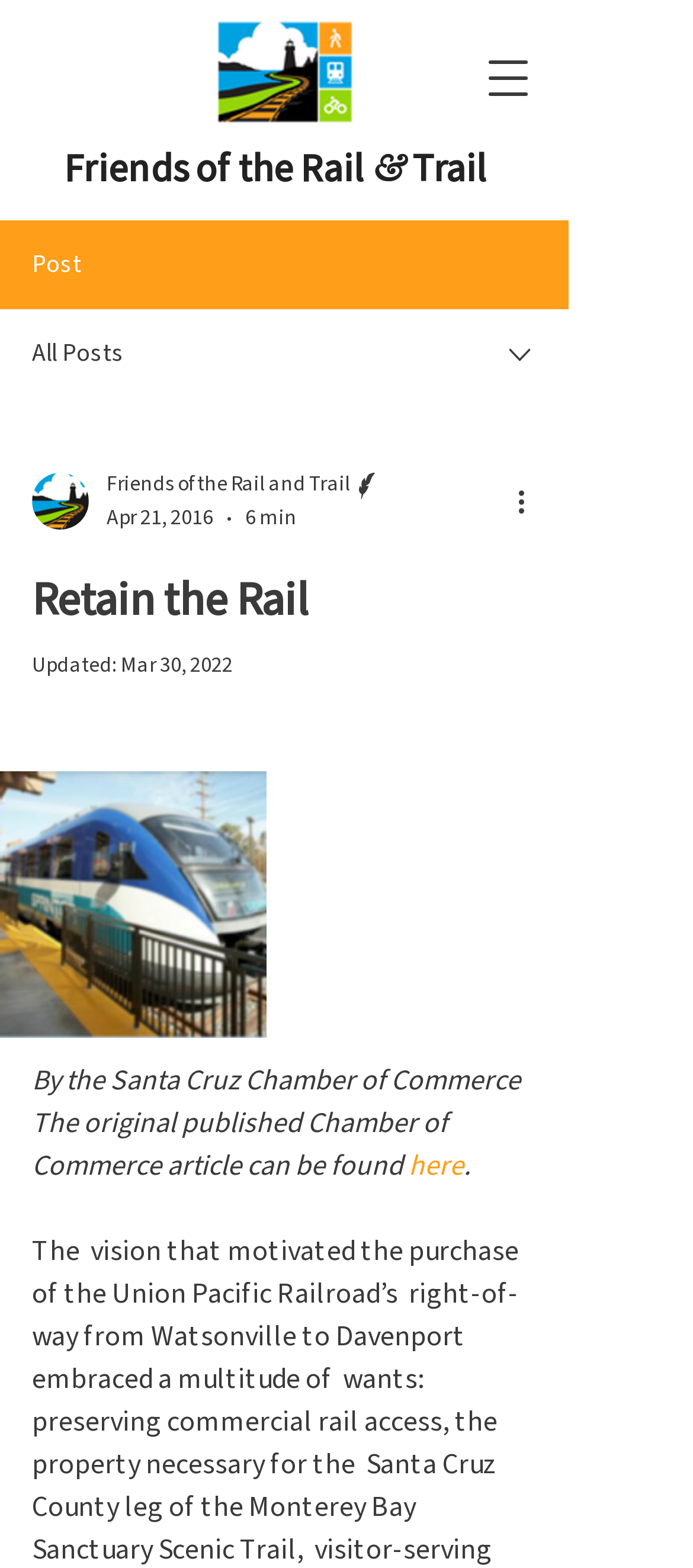What is the estimated reading time of the article?
Could you answer the question in a detailed manner, providing as much information as possible?

I found the answer by looking at the generic element with the text '6 min', which suggests that it is the estimated reading time of the article.